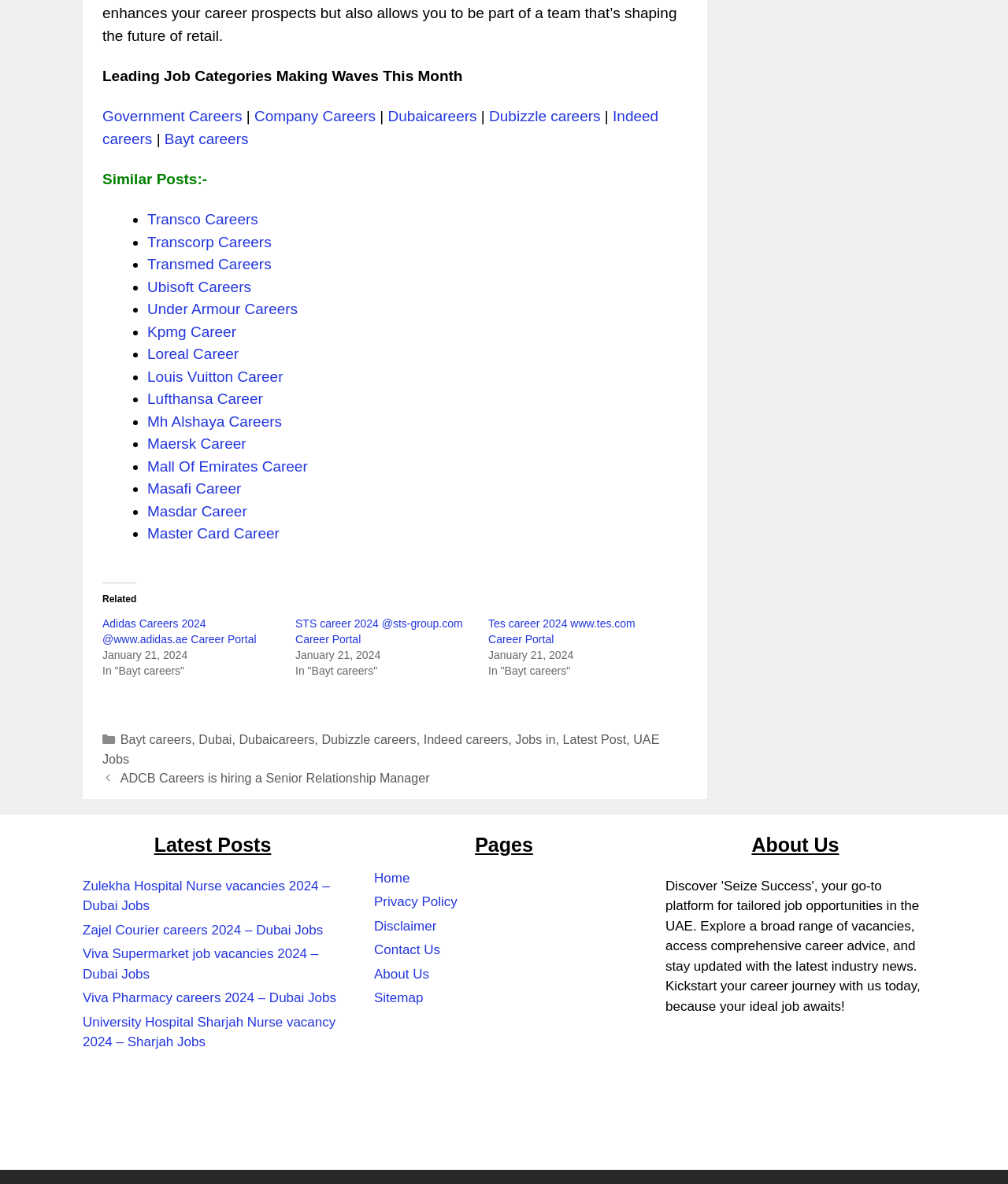Determine the bounding box coordinates of the region that needs to be clicked to achieve the task: "Go to Home".

[0.371, 0.735, 0.407, 0.748]